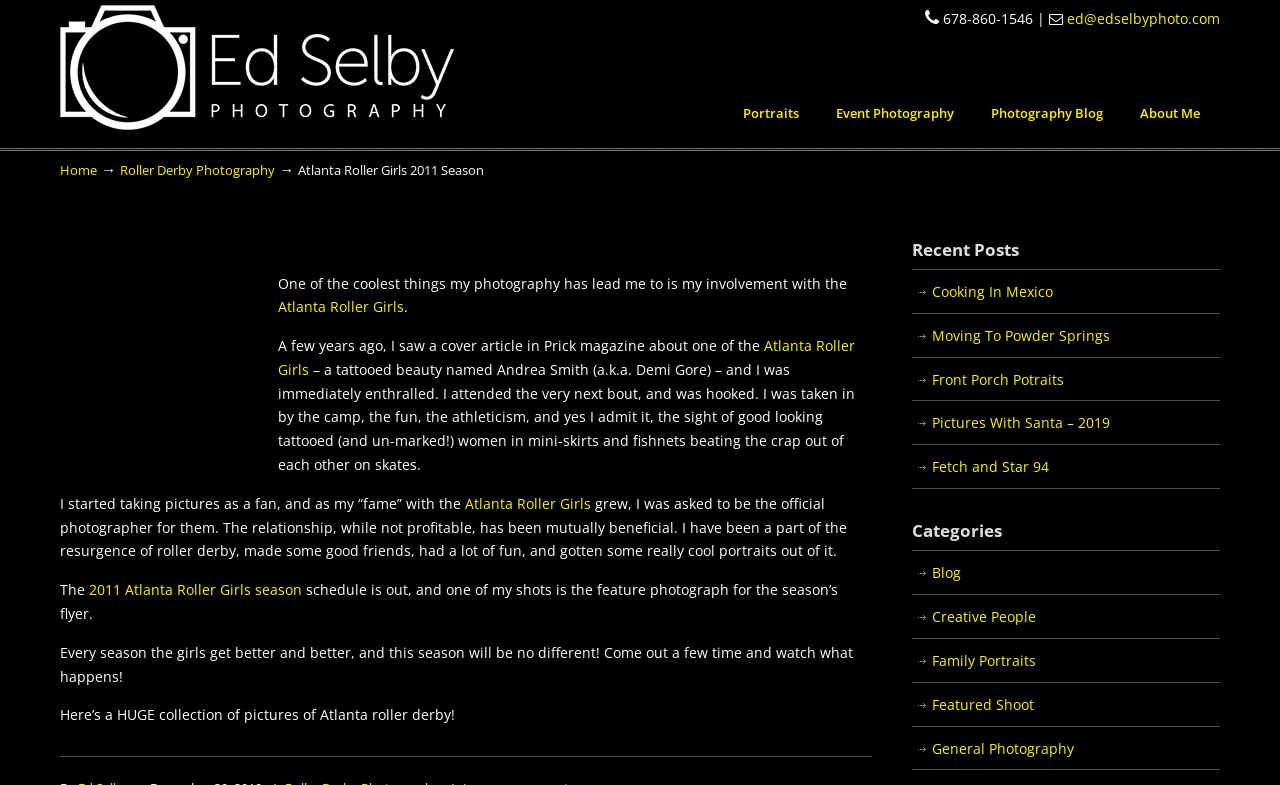Please locate and generate the primary heading on this webpage.

Atlanta Roller Girls 2011 Season